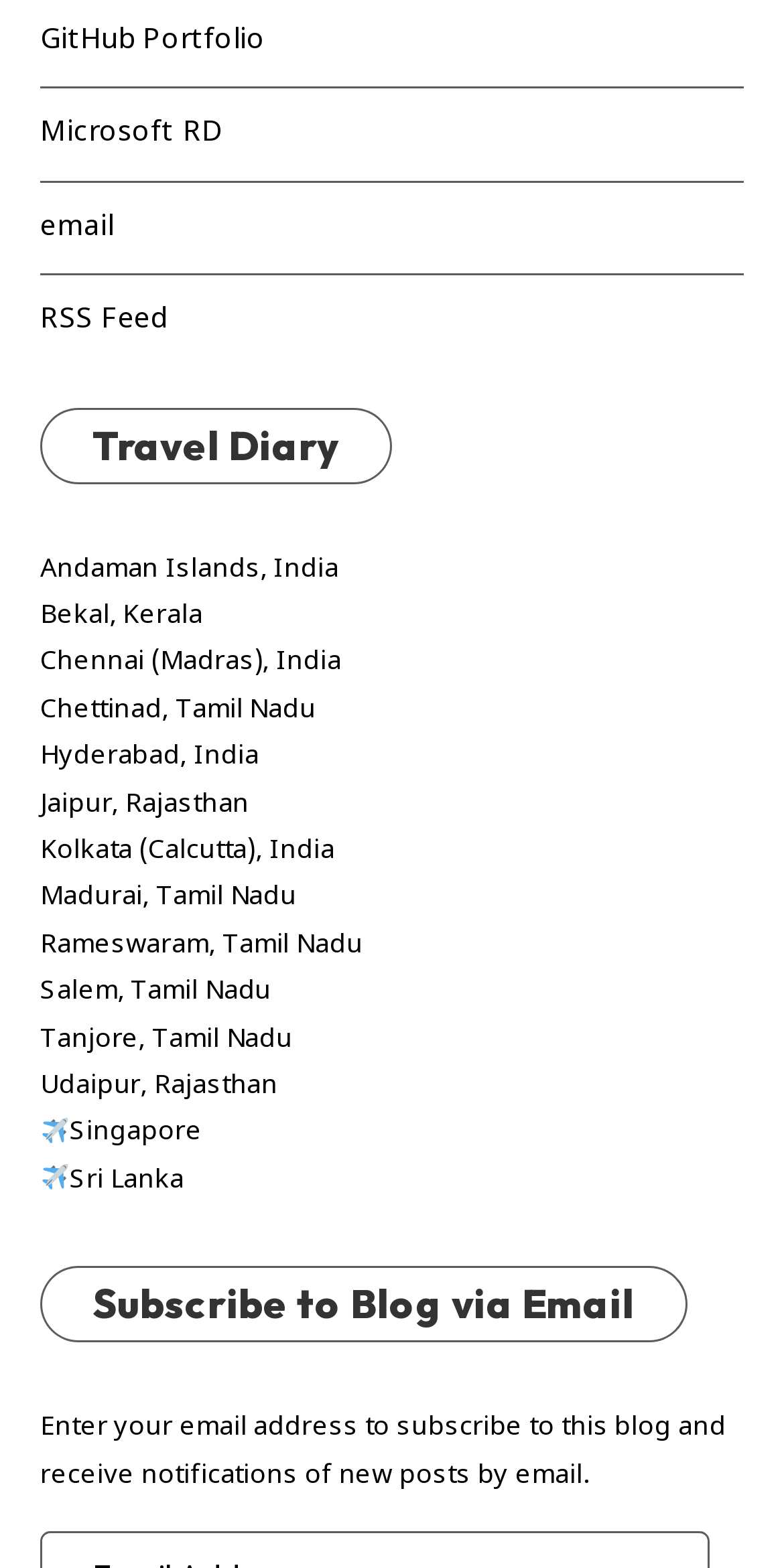Identify the bounding box coordinates of the section to be clicked to complete the task described by the following instruction: "View News About School". The coordinates should be four float numbers between 0 and 1, formatted as [left, top, right, bottom].

None